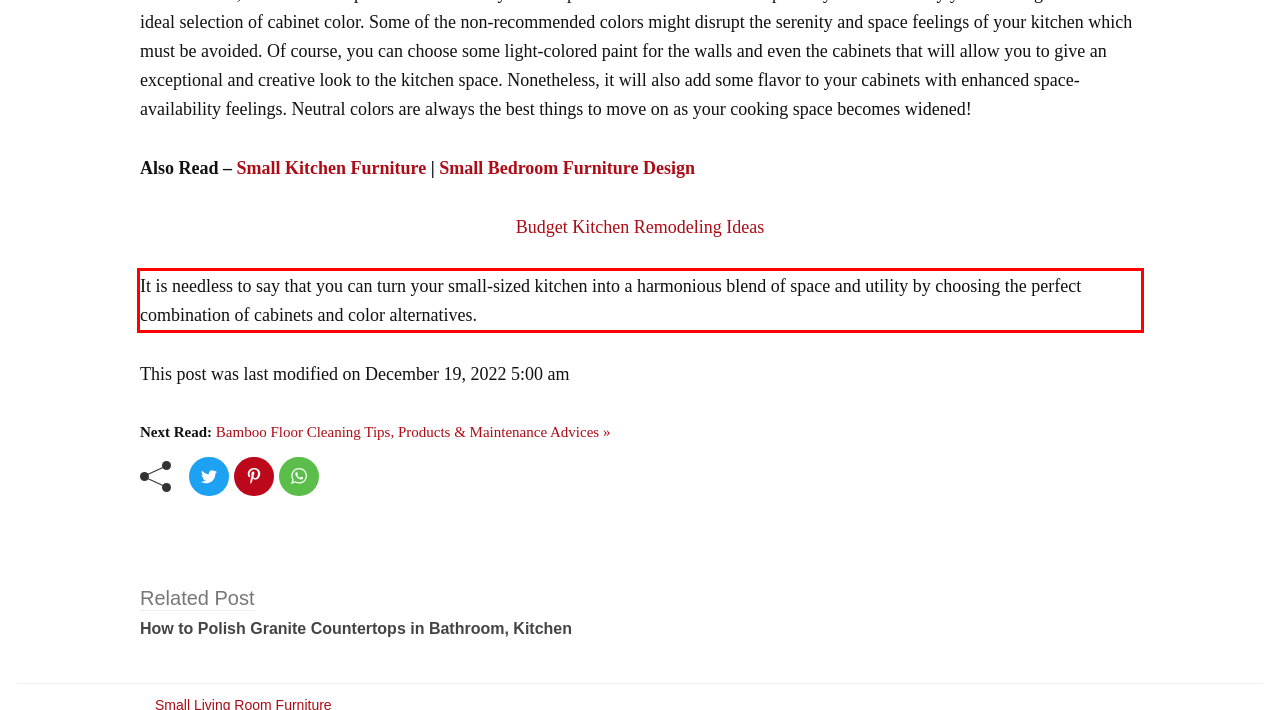You are given a screenshot showing a webpage with a red bounding box. Perform OCR to capture the text within the red bounding box.

It is needless to say that you can turn your small-sized kitchen into a harmonious blend of space and utility by choosing the perfect combination of cabinets and color alternatives.